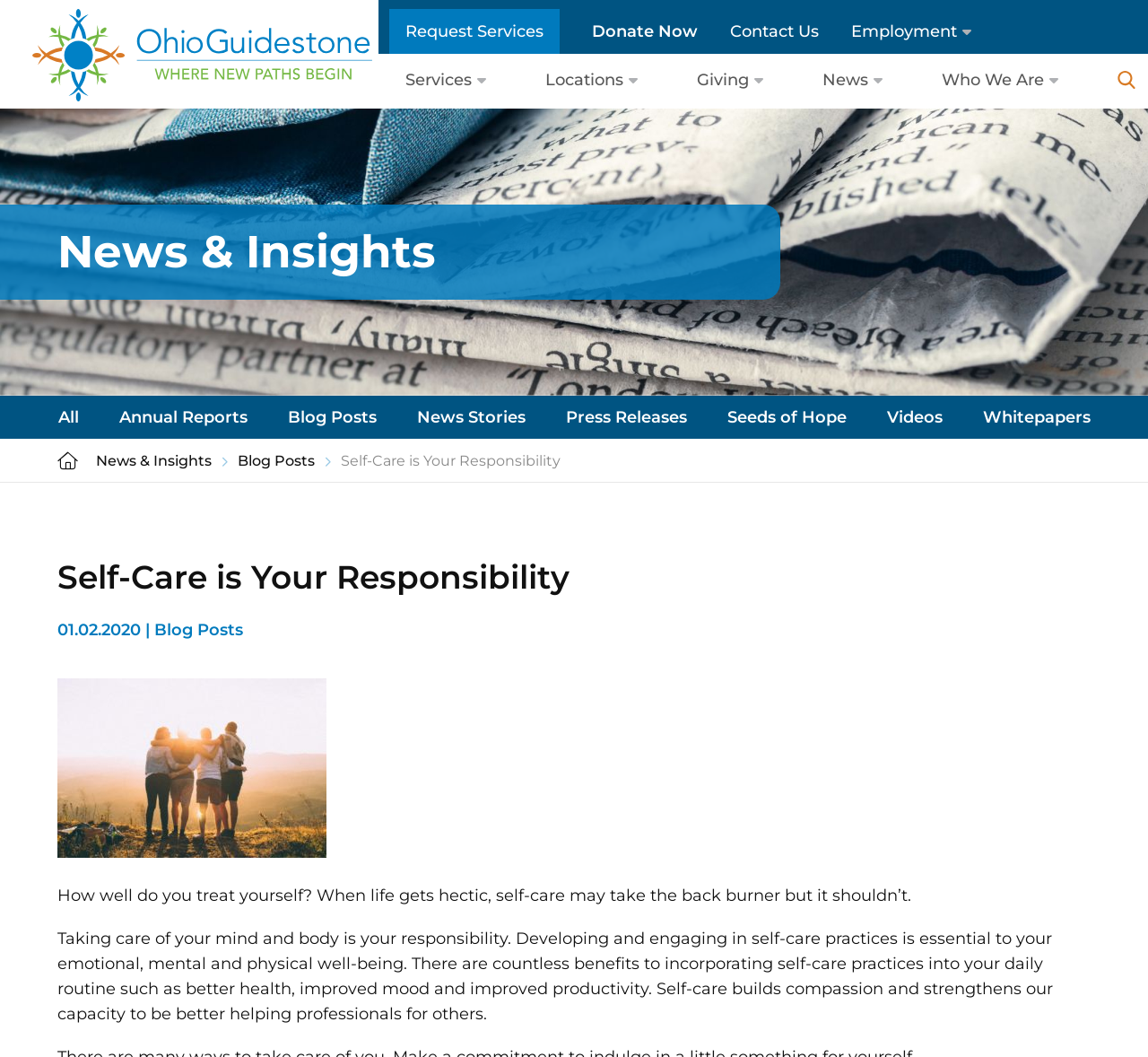Give a detailed account of the webpage, highlighting key information.

The webpage is about self-care and its importance, with the title "Self-Care Is Your Responsibility" prominently displayed. At the top left corner, there is an OhioGuidestone logo, which is an image linked to the organization's website. 

To the right of the logo, there are several links to different sections of the website, including "Request Services", "Donate Now", "Contact Us", "Employment", and a menu button that can be expanded to reveal more options. 

Below these links, there are more links to specific pages, such as "Services", "Locations", "Giving", "News", and "Who We Are", each accompanied by a button that can be expanded to reveal more options.

On the right side of the page, there is a search bar where users can search for specific content on the website.

The main content of the page is divided into sections. The first section is titled "News & Insights" and has several links to different types of news articles, including "All", "Annual Reports", "Blog Posts", "News Stories", "Press Releases", "Seeds of Hope", "Videos", and "Whitepapers".

Below this section, there is a navigation bar with breadcrumbs, showing the current page's location within the website. The breadcrumbs include links to "News & Insights" and "Blog Posts", as well as a static text "Self-Care is Your Responsibility".

The main article begins with a heading "Self-Care is Your Responsibility" and is accompanied by a timestamp "01.02.2020". The article is divided into two paragraphs, with the first paragraph asking how well the reader treats themselves and emphasizing the importance of self-care. The second paragraph explains the benefits of self-care, including better health, improved mood, and improved productivity.

To the left of the article, there is an image related to self-care, titled "Self-Care: Connecting with Friends".